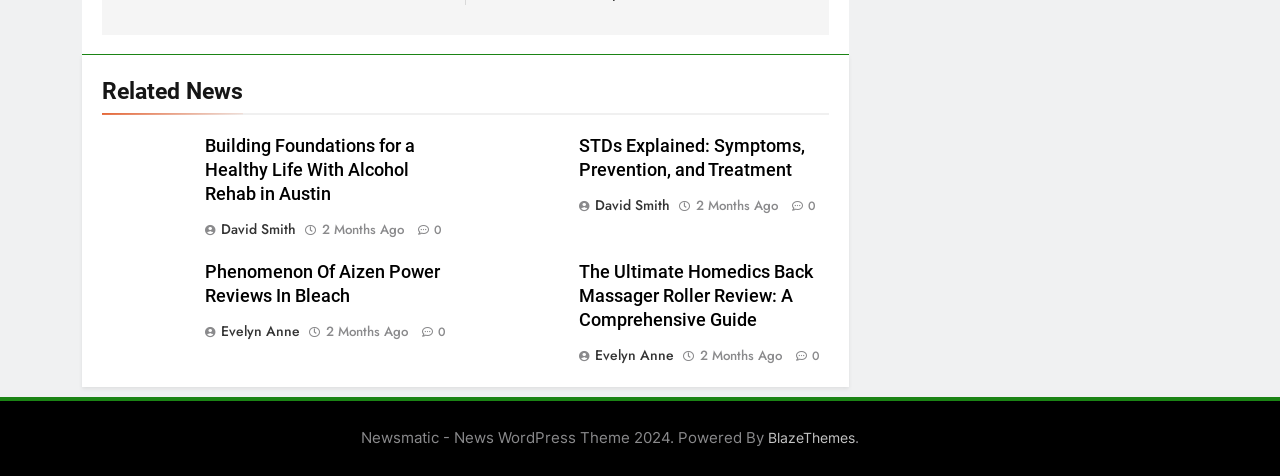Please specify the bounding box coordinates of the clickable section necessary to execute the following command: "Read about Building Foundations for a Healthy Life With Alcohol Rehab in Austin".

[0.16, 0.287, 0.325, 0.429]